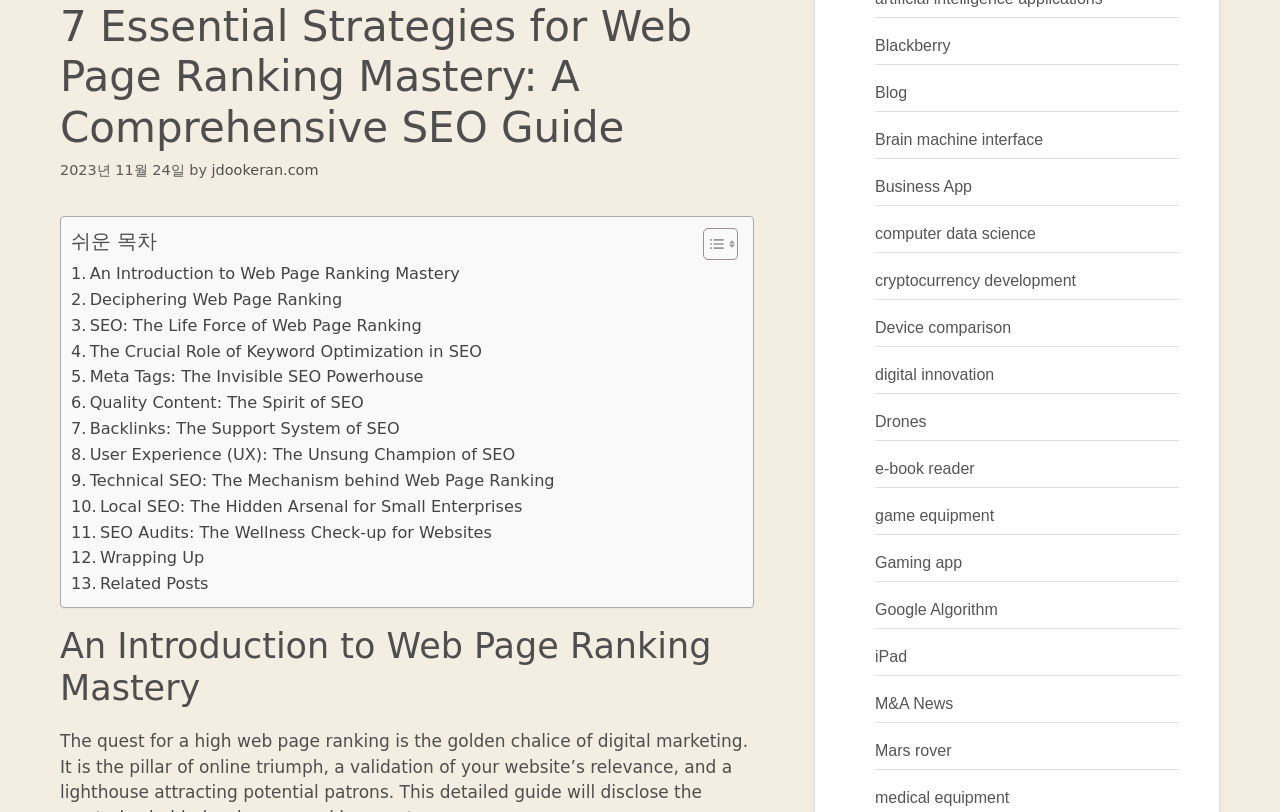Provide the bounding box coordinates of the HTML element described by the text: "Blog". The coordinates should be in the format [left, top, right, bottom] with values between 0 and 1.

[0.684, 0.103, 0.709, 0.124]